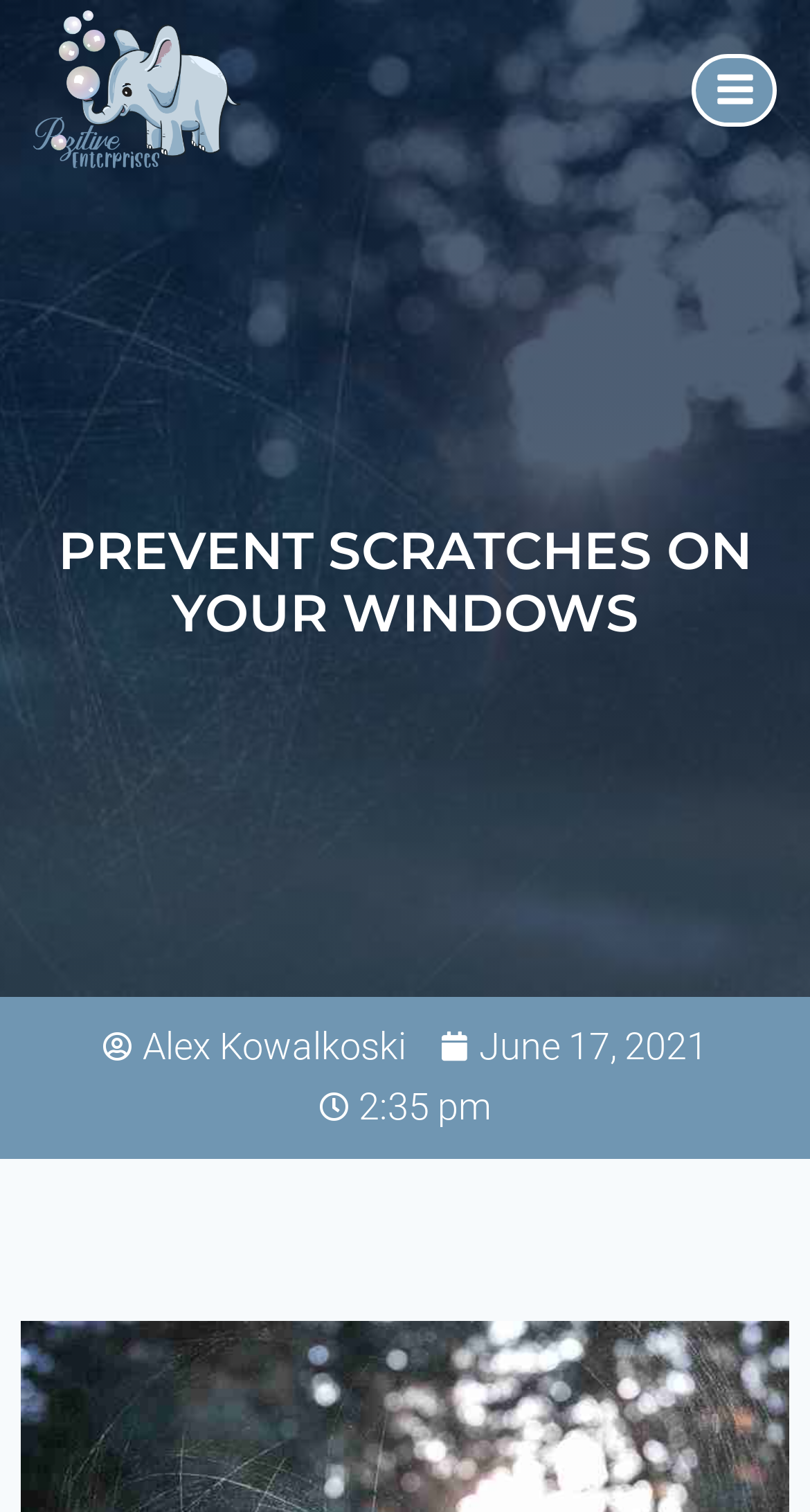Give a detailed account of the webpage.

The webpage is about preventing scratches on windows, with a focus on maintaining a clean and effortless view. At the top left corner, there is a link to "Pozitive Enterprises" accompanied by an image with the same name. On the opposite side, at the top right corner, there is a button to "Open menu" which is currently not expanded, and it features an image of a toggle menu icon.

Below the top section, there is a prominent heading that reads "PREVENT SCRATCHES ON YOUR WINDOWS" in a large font, spanning almost the entire width of the page. 

Further down, there are two links, one to "Alex Kowalkoski" and another to the date "June 17, 2021", positioned side by side. Below these links, there is a static text displaying the time "2:35 pm".